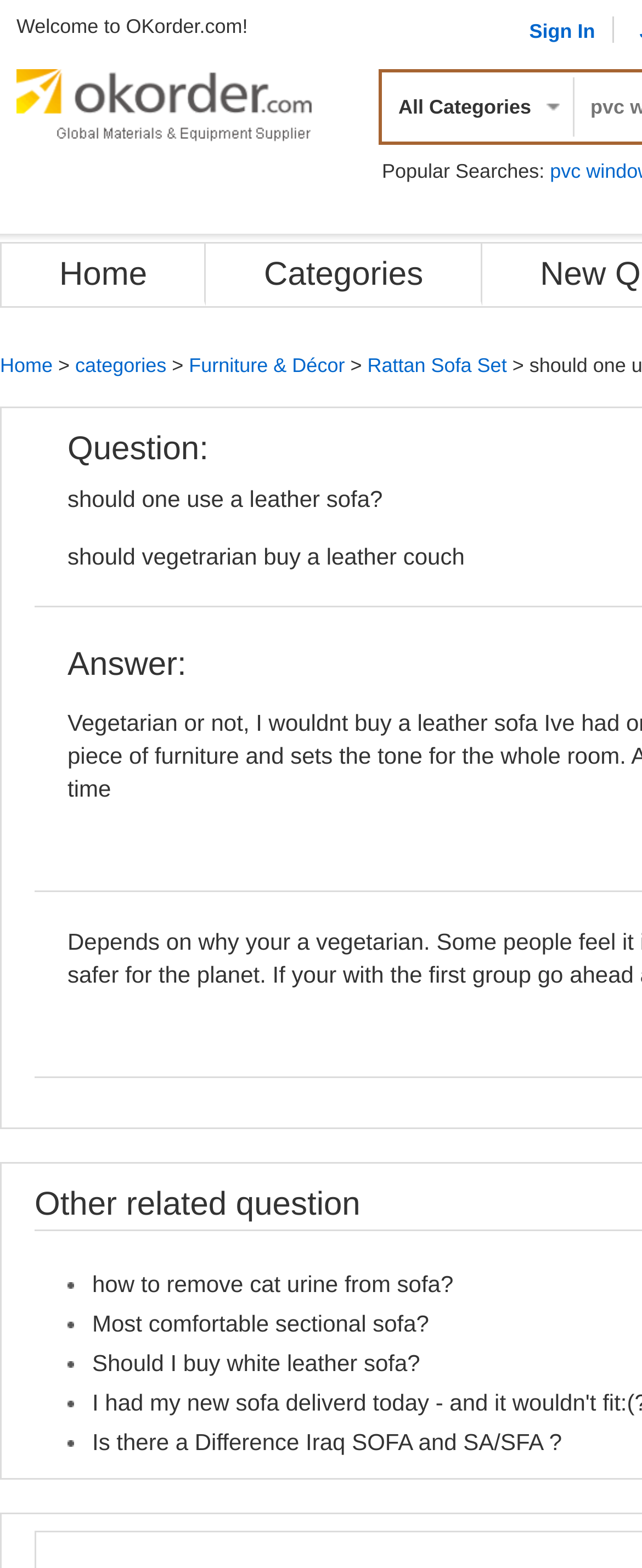Please identify the coordinates of the bounding box that should be clicked to fulfill this instruction: "View questions related to furniture and décor".

[0.294, 0.226, 0.537, 0.24]